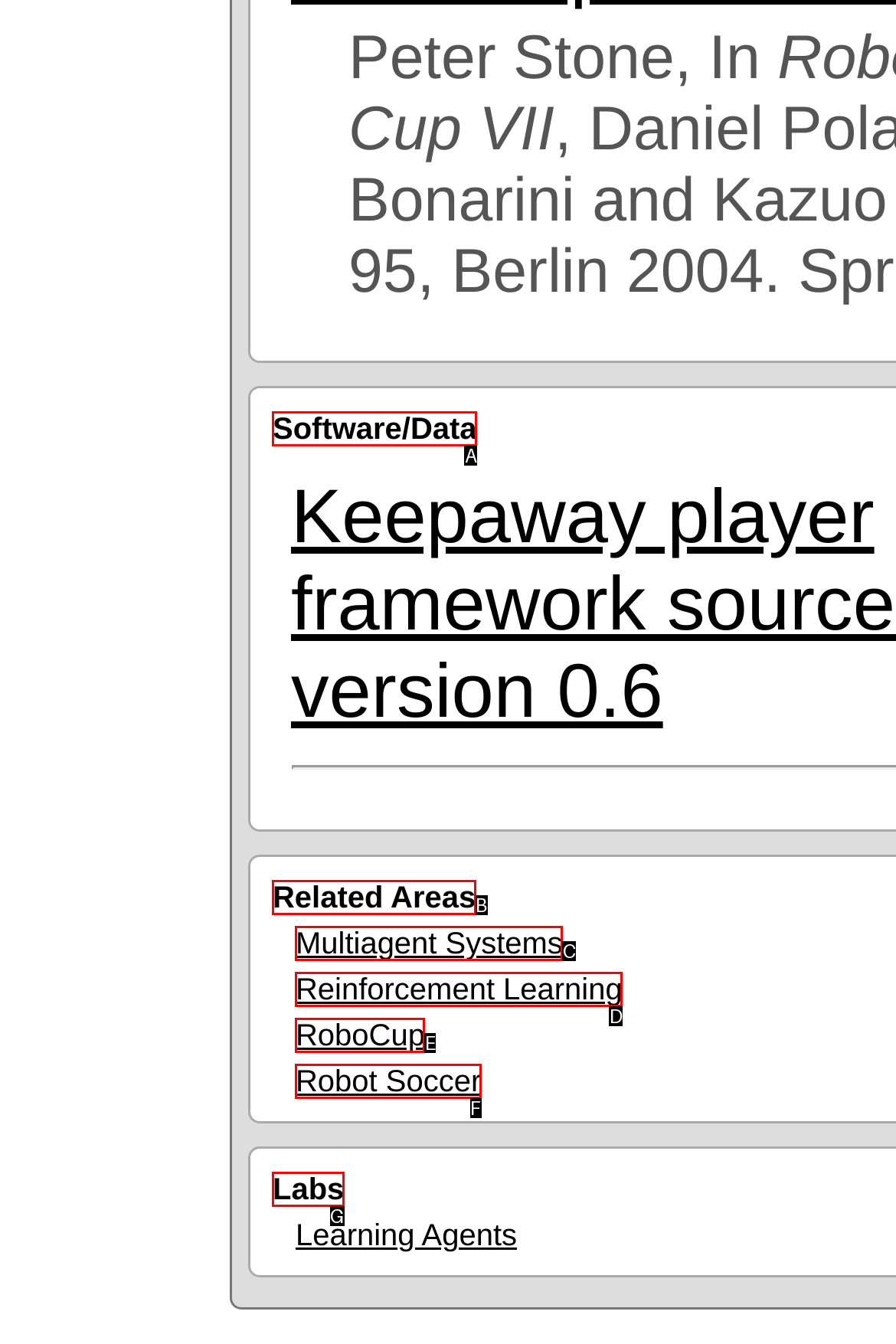Match the HTML element to the description: Labs. Respond with the letter of the correct option directly.

G